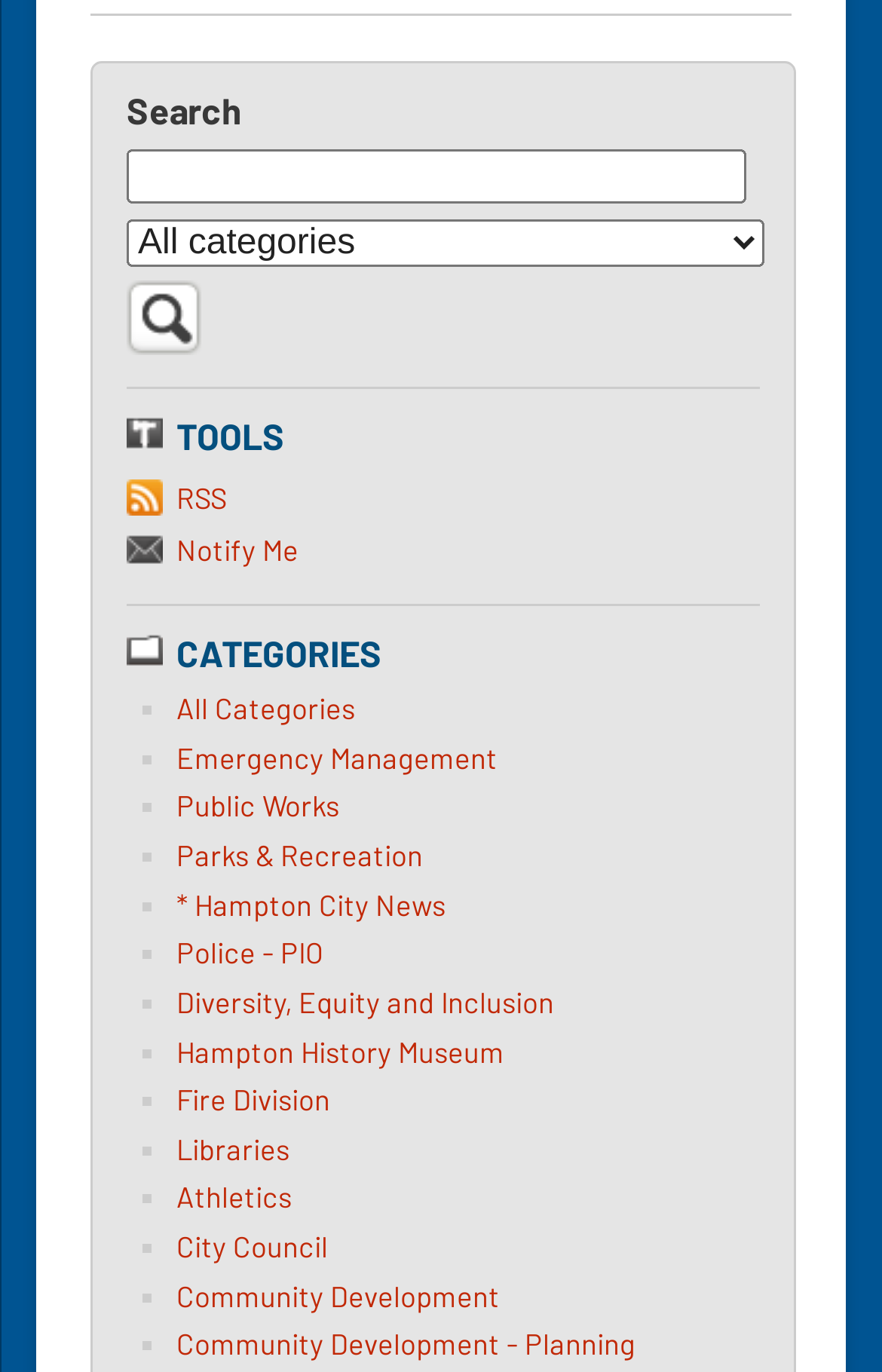Determine the bounding box coordinates for the clickable element required to fulfill the instruction: "Search for civic alerts". Provide the coordinates as four float numbers between 0 and 1, i.e., [left, top, right, bottom].

[0.144, 0.232, 0.228, 0.263]